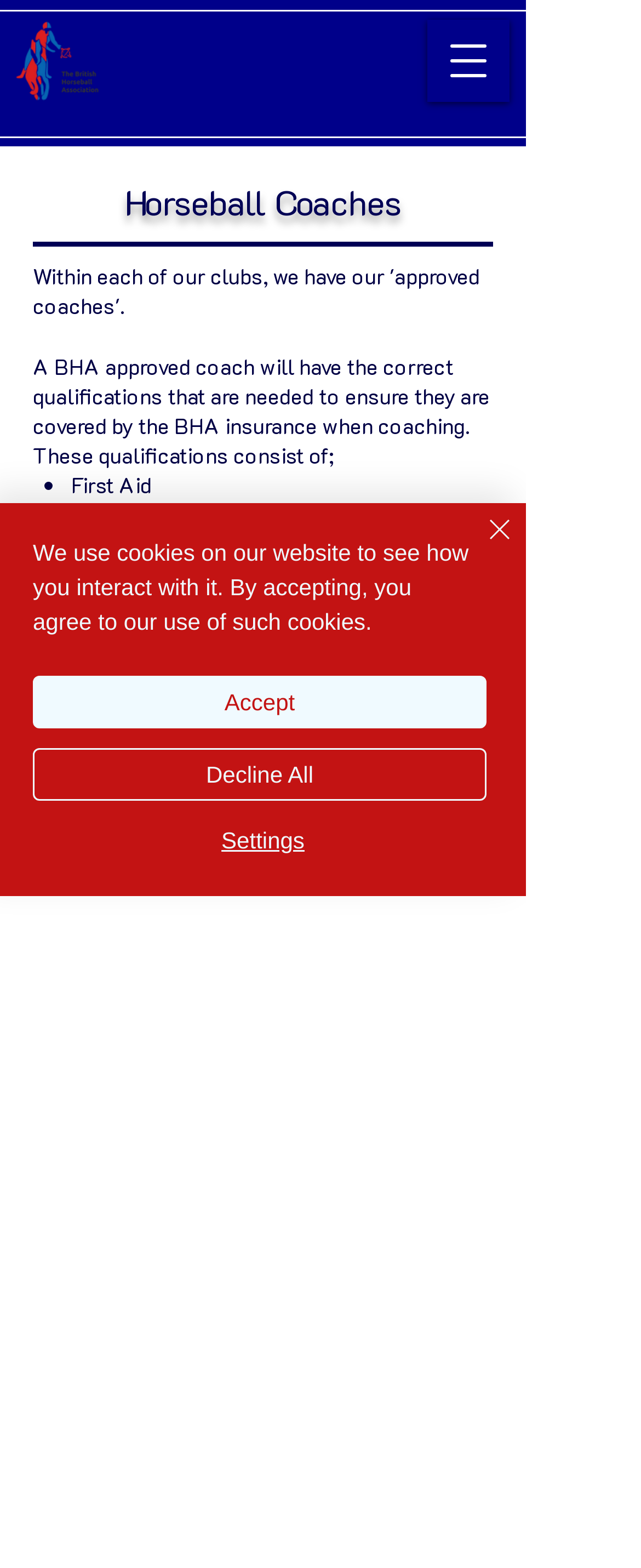What is the chat button for?
Look at the image and respond with a one-word or short-phrase answer.

To chat